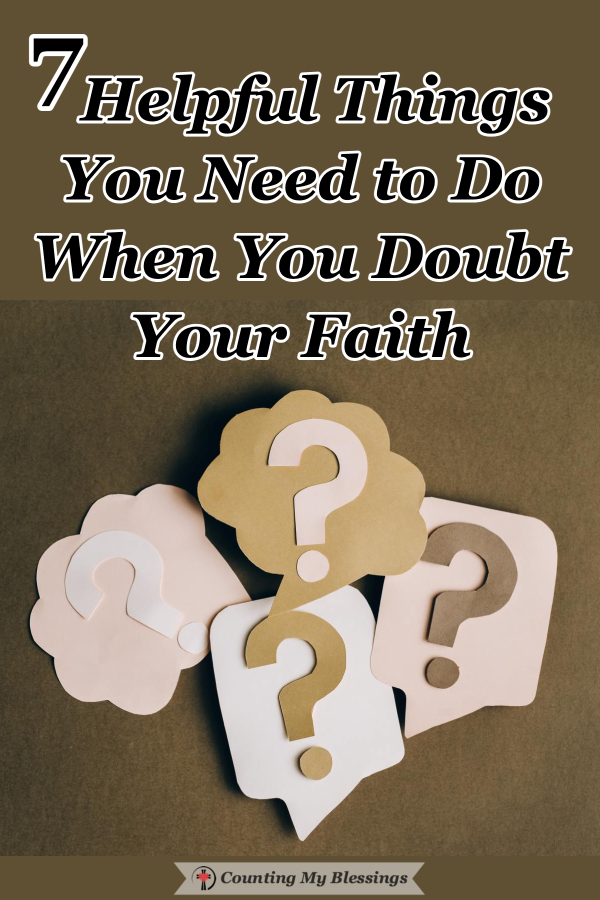Provide your answer in a single word or phrase: 
What shape contains the question marks?

Thought bubbles